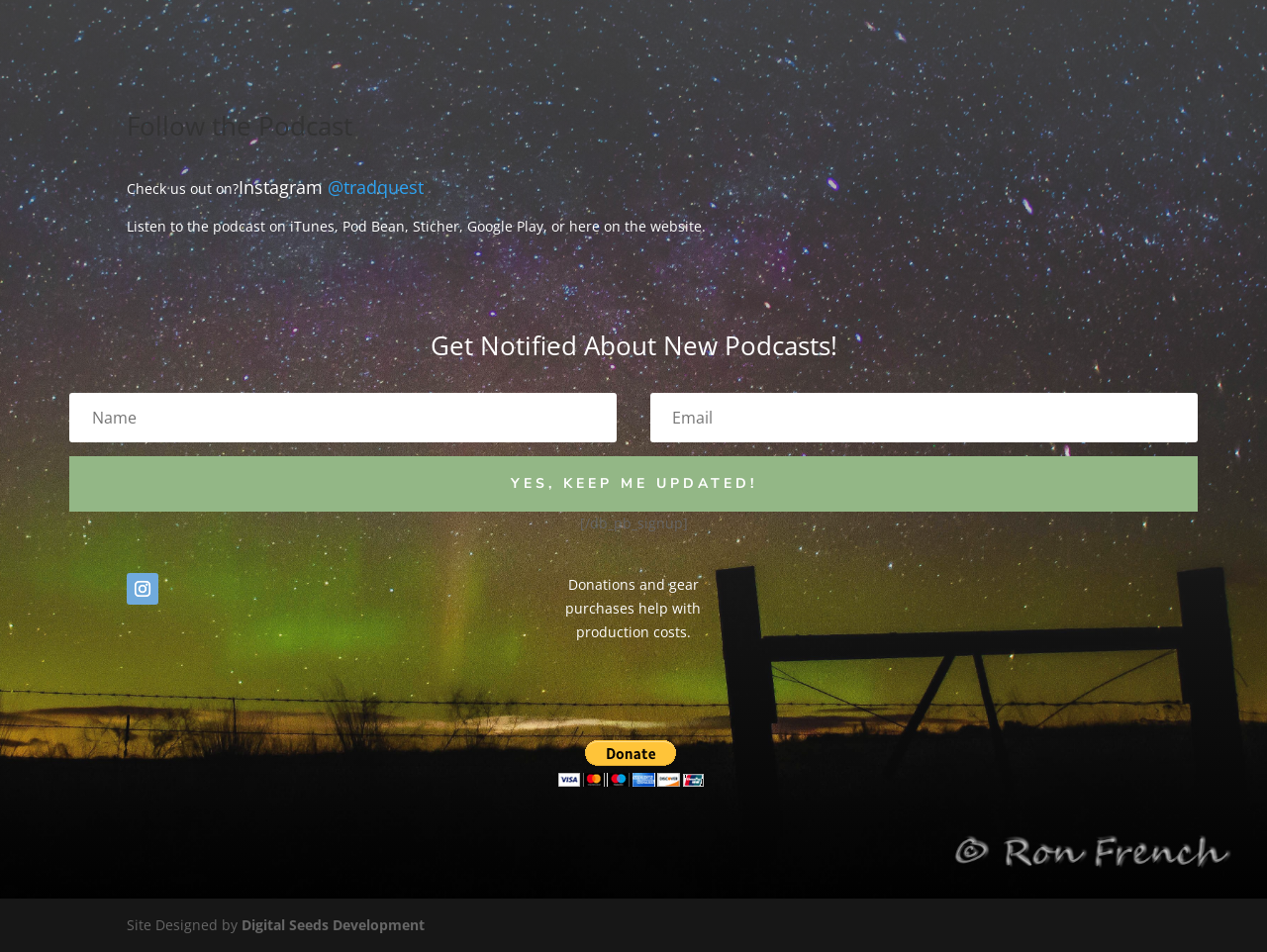What is the company that designed the site?
Provide a concise answer using a single word or phrase based on the image.

Digital Seeds Development